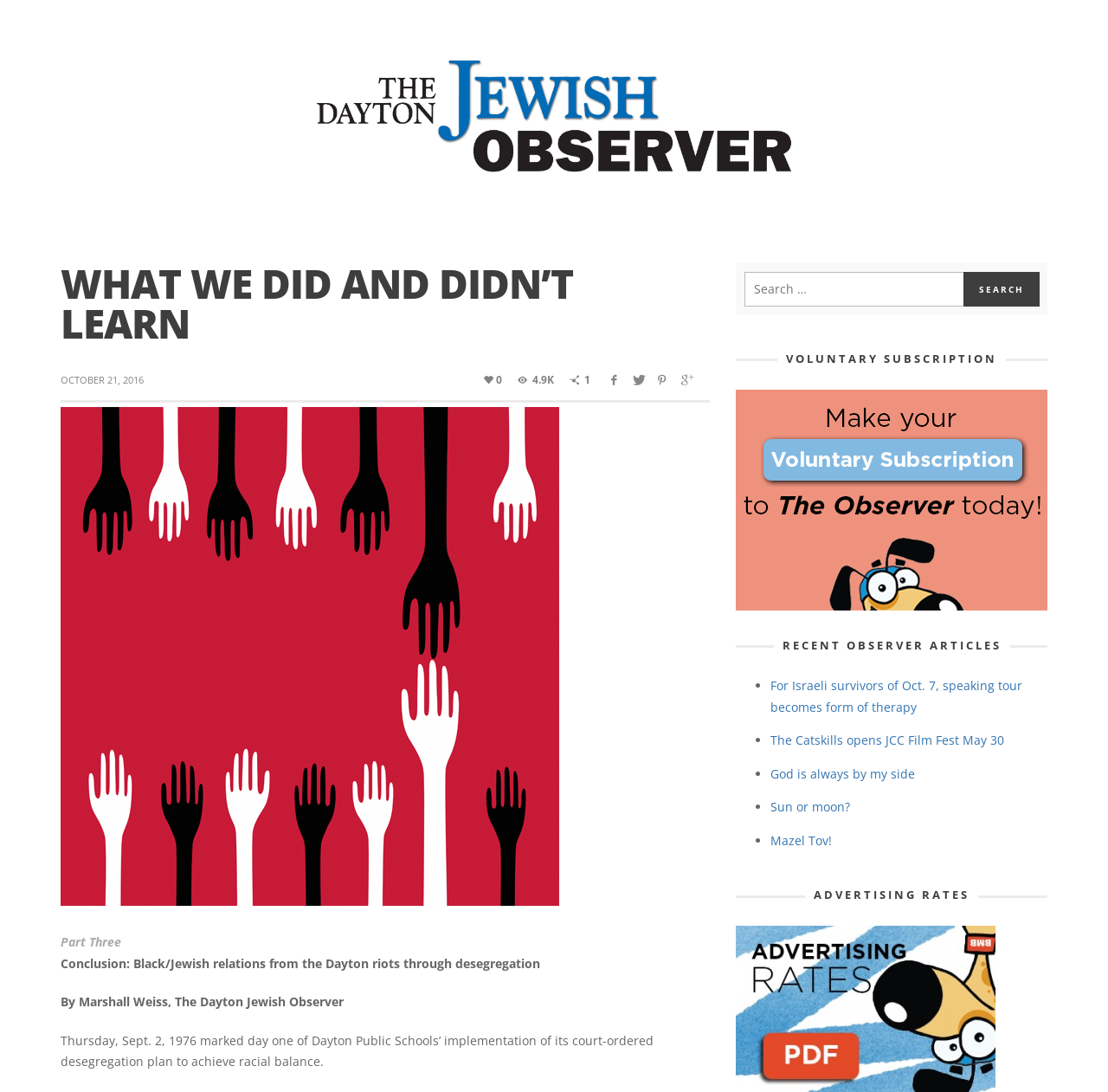Locate the bounding box of the user interface element based on this description: "Mazel Tov!".

[0.695, 0.762, 0.751, 0.777]